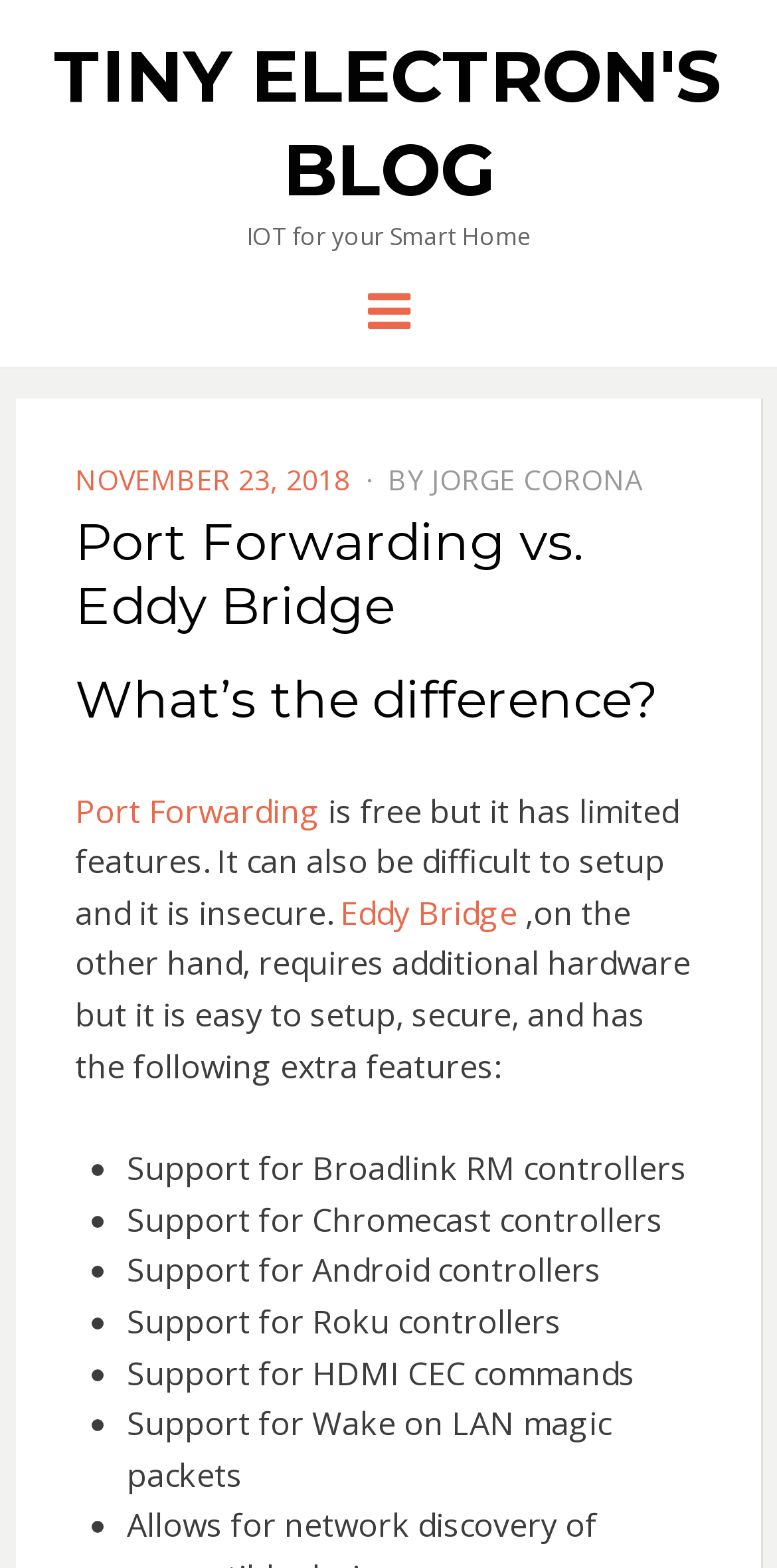What is one of the extra features of Eddy Bridge?
Answer the question in as much detail as possible.

One of the extra features of Eddy Bridge is support for Broadlink RM controllers, as indicated by the bullet point list under the description of Eddy Bridge.